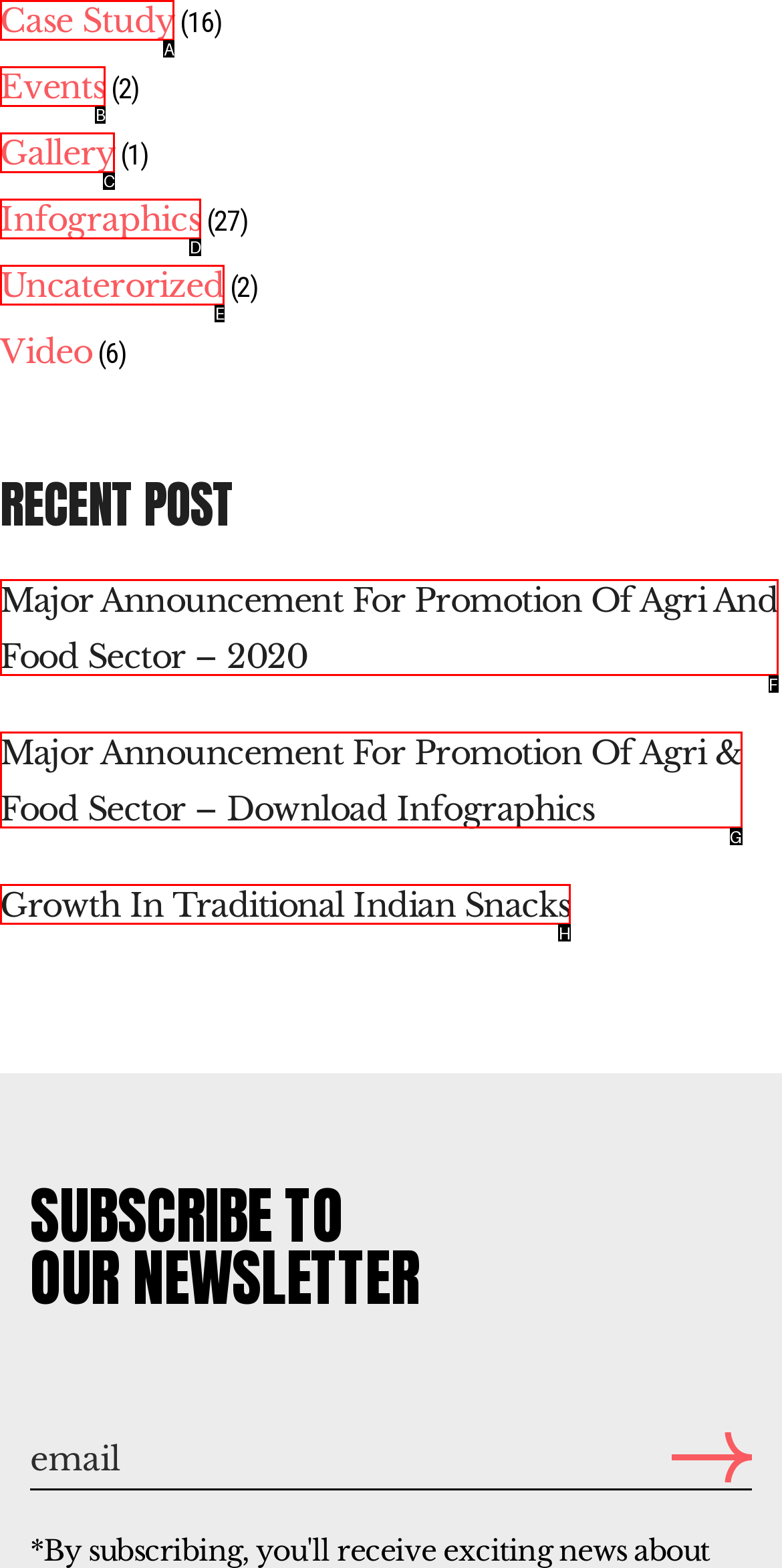Select the HTML element that should be clicked to accomplish the task: Click on Case Study Reply with the corresponding letter of the option.

A